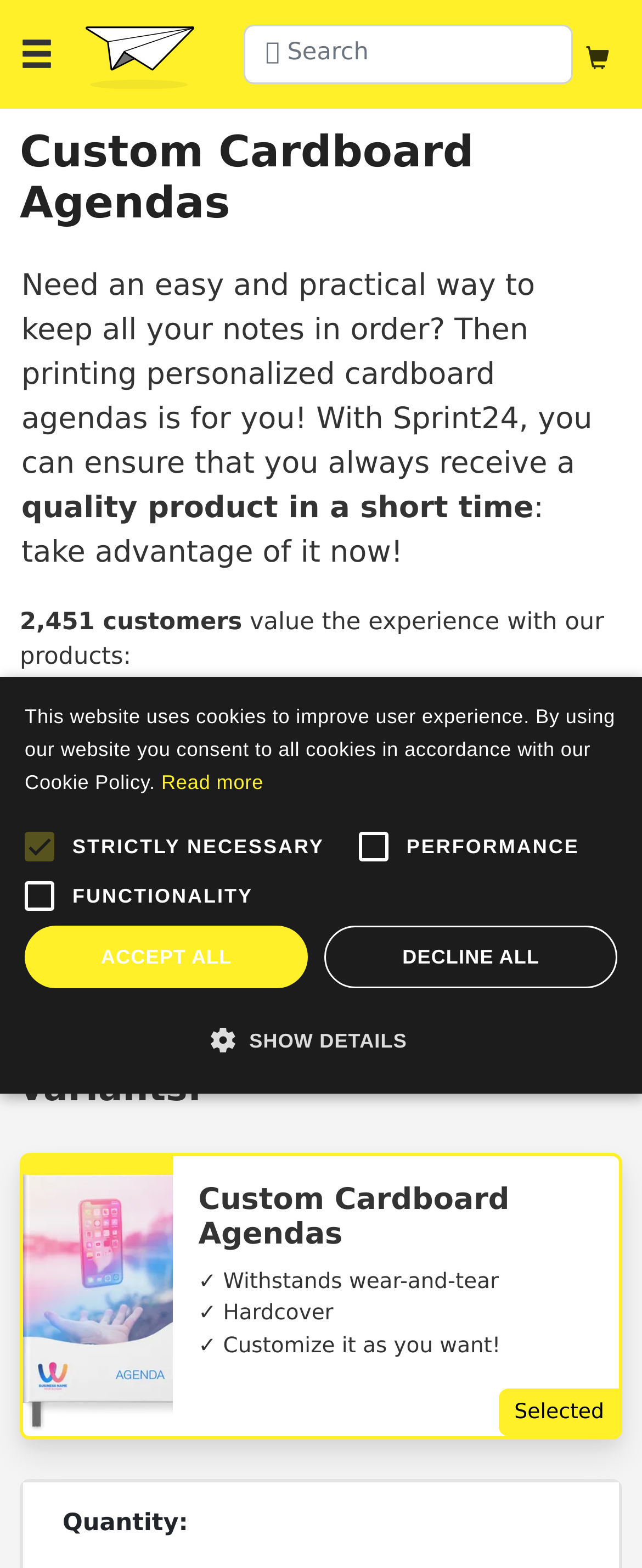What is the current selection status?
Please ensure your answer to the question is detailed and covers all necessary aspects.

I found the selection status by looking at the text 'Selected' which is located below the text 'Quantity:'.